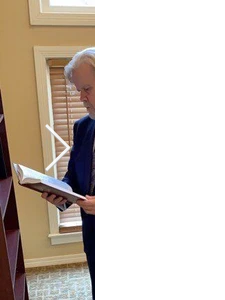Answer succinctly with a single word or phrase:
What is the source of light in the scene?

Natural light